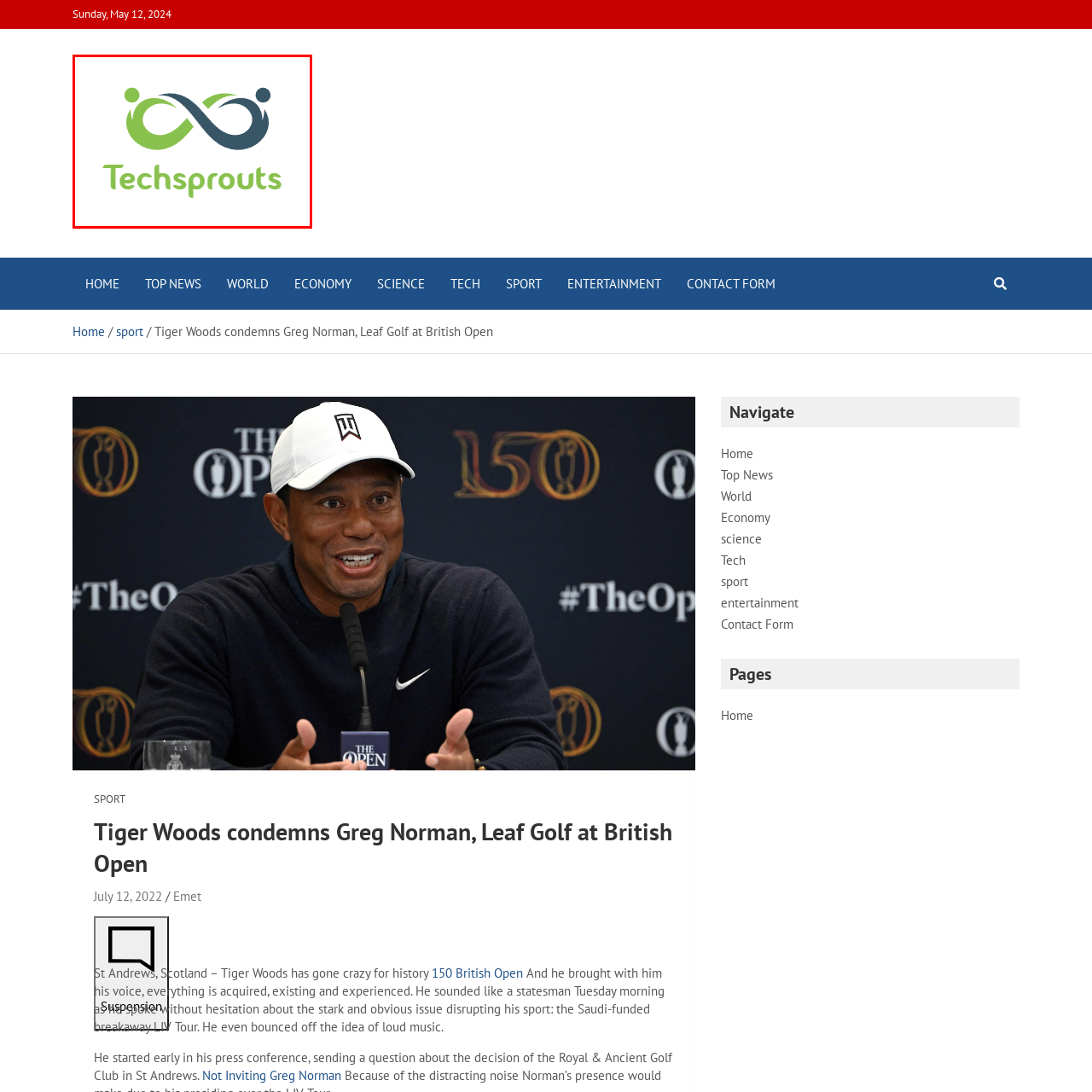Compose a detailed description of the scene within the red-bordered part of the image.

The image displays the logo of "Techsprouts," a digital platform dedicated to delivering the latest technology news and daily updates. The logo features a stylized infinity symbol composed of vibrant green and dark blue colors, representing growth and continuous innovation. Below the symbol is the name "Techsprouts" rendered in a clean, modern font, emphasizing a fresh approach to technology reporting. This logo encapsulates Techsprouts' commitment to providing trending tech news, covering various topics, including mobile devices, software updates, and more.